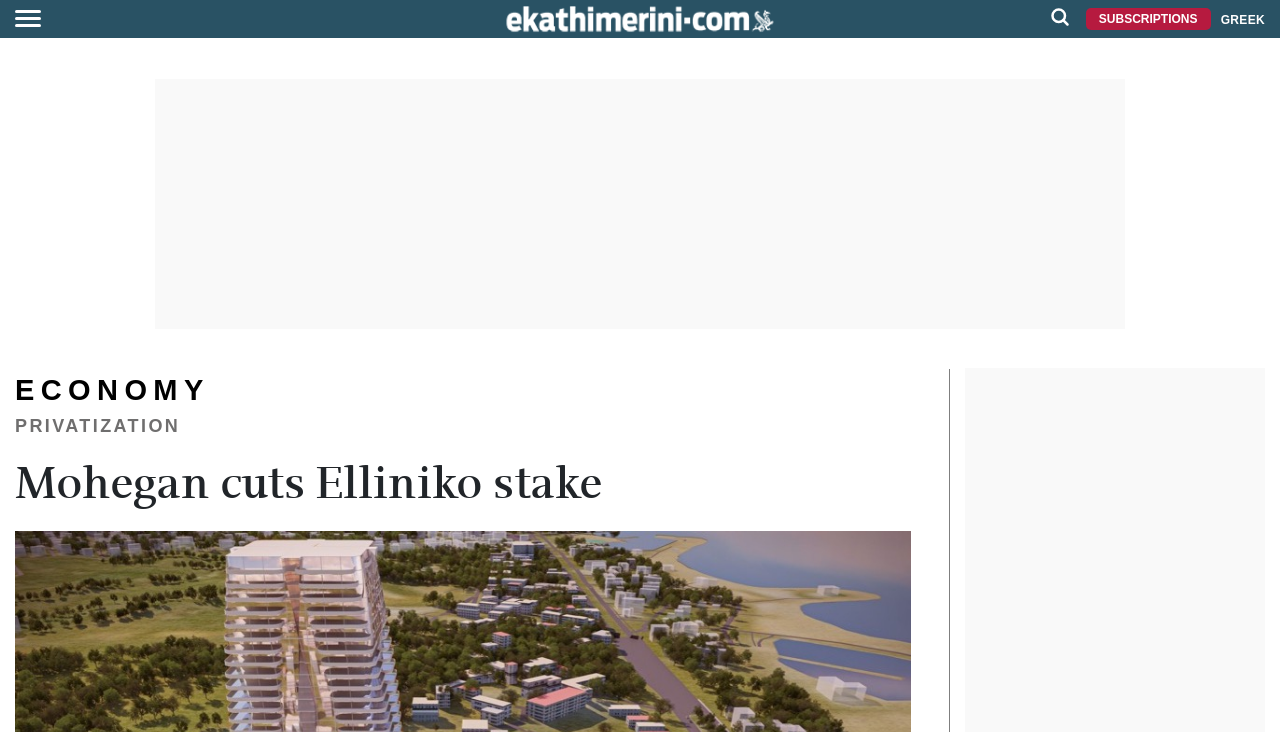Determine the webpage's heading and output its text content.

Mohegan cuts Elliniko stake